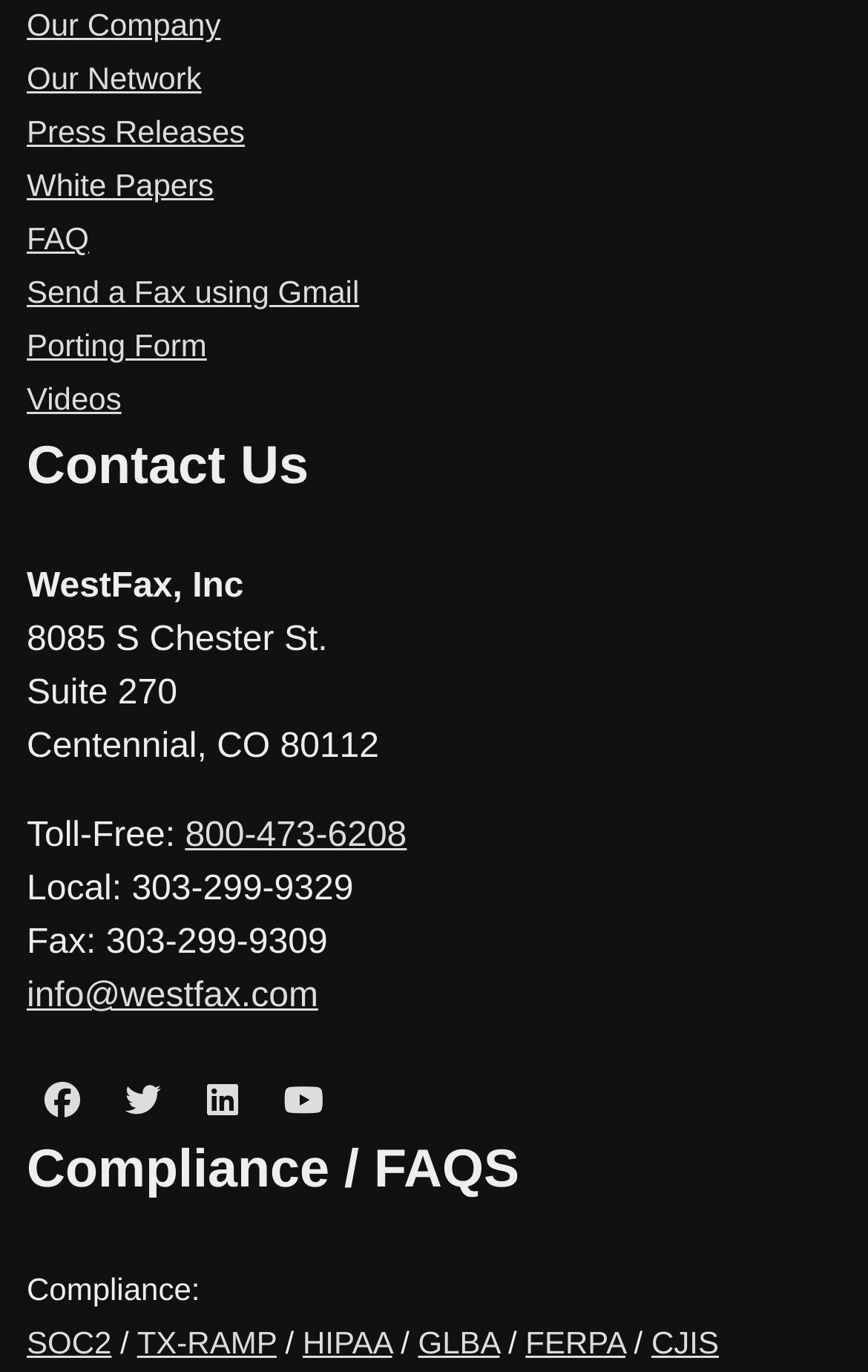Please mark the bounding box coordinates of the area that should be clicked to carry out the instruction: "Learn about Compliance".

[0.031, 0.831, 0.598, 0.875]